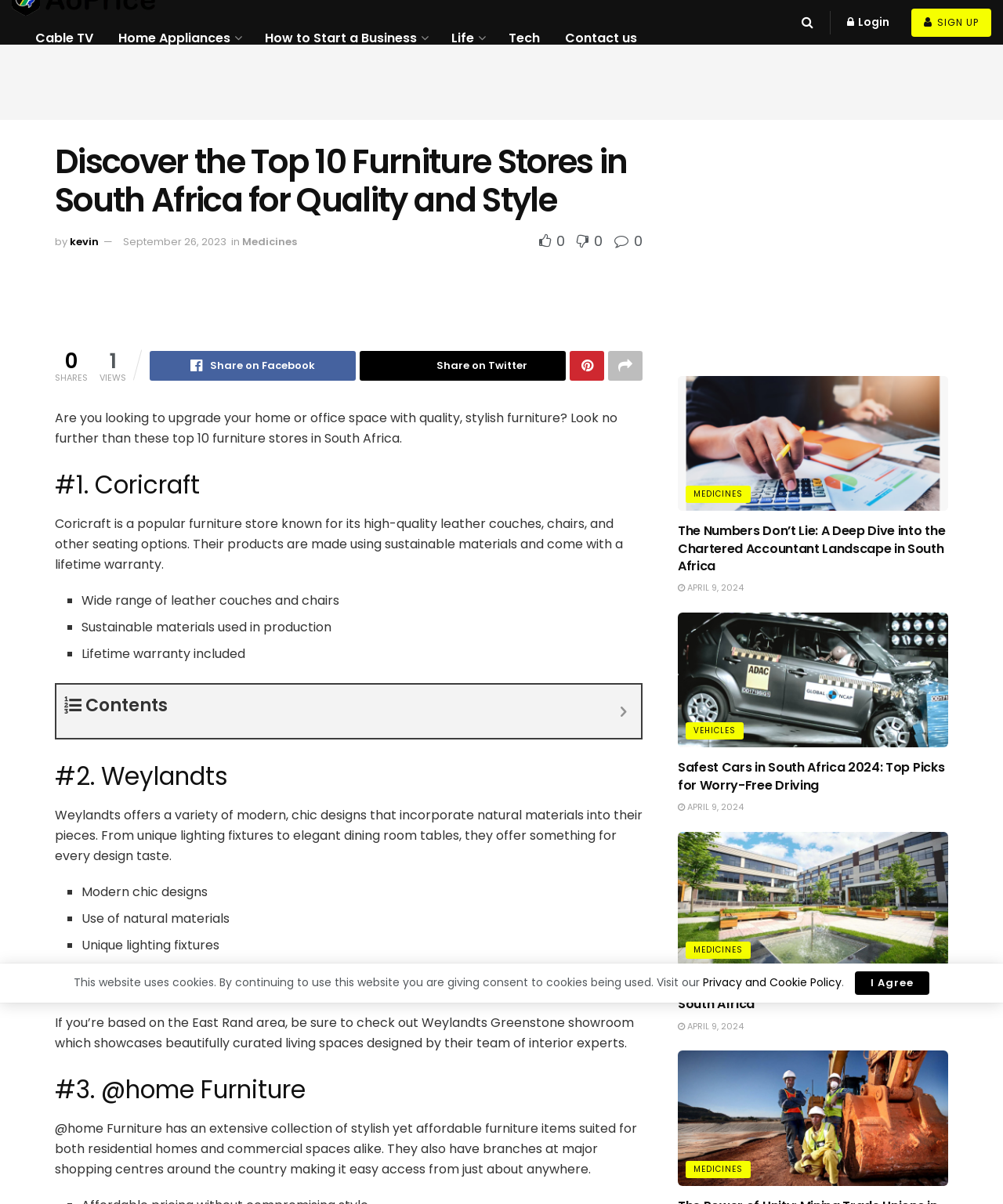Refer to the image and provide an in-depth answer to the question: 
What is the name of the first furniture store?

The first furniture store listed is Coricraft, as indicated by the heading '#1. Coricraft'.